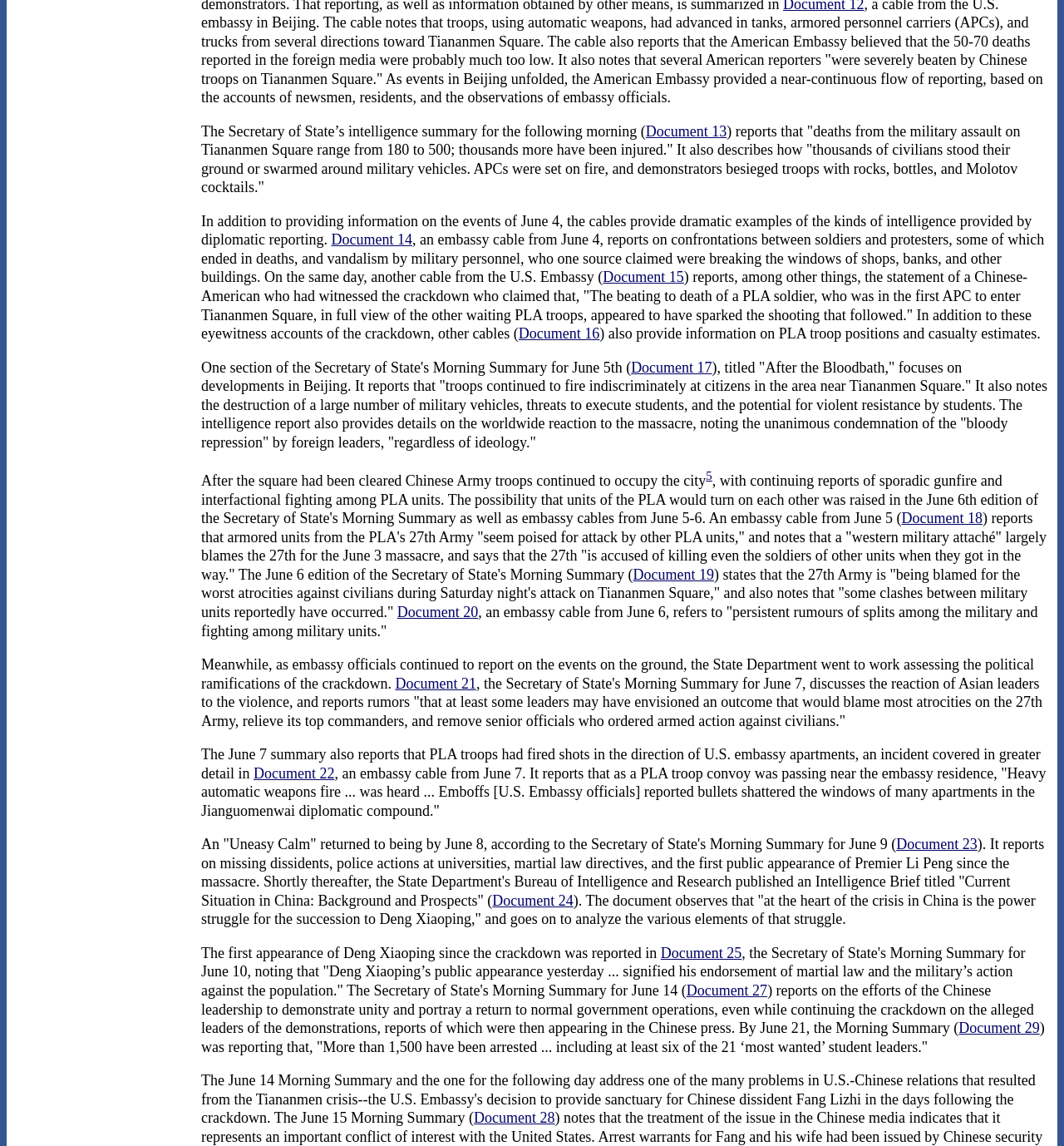Use a single word or phrase to answer the question:
What is the topic of the intelligence summary?

Tiananmen Square